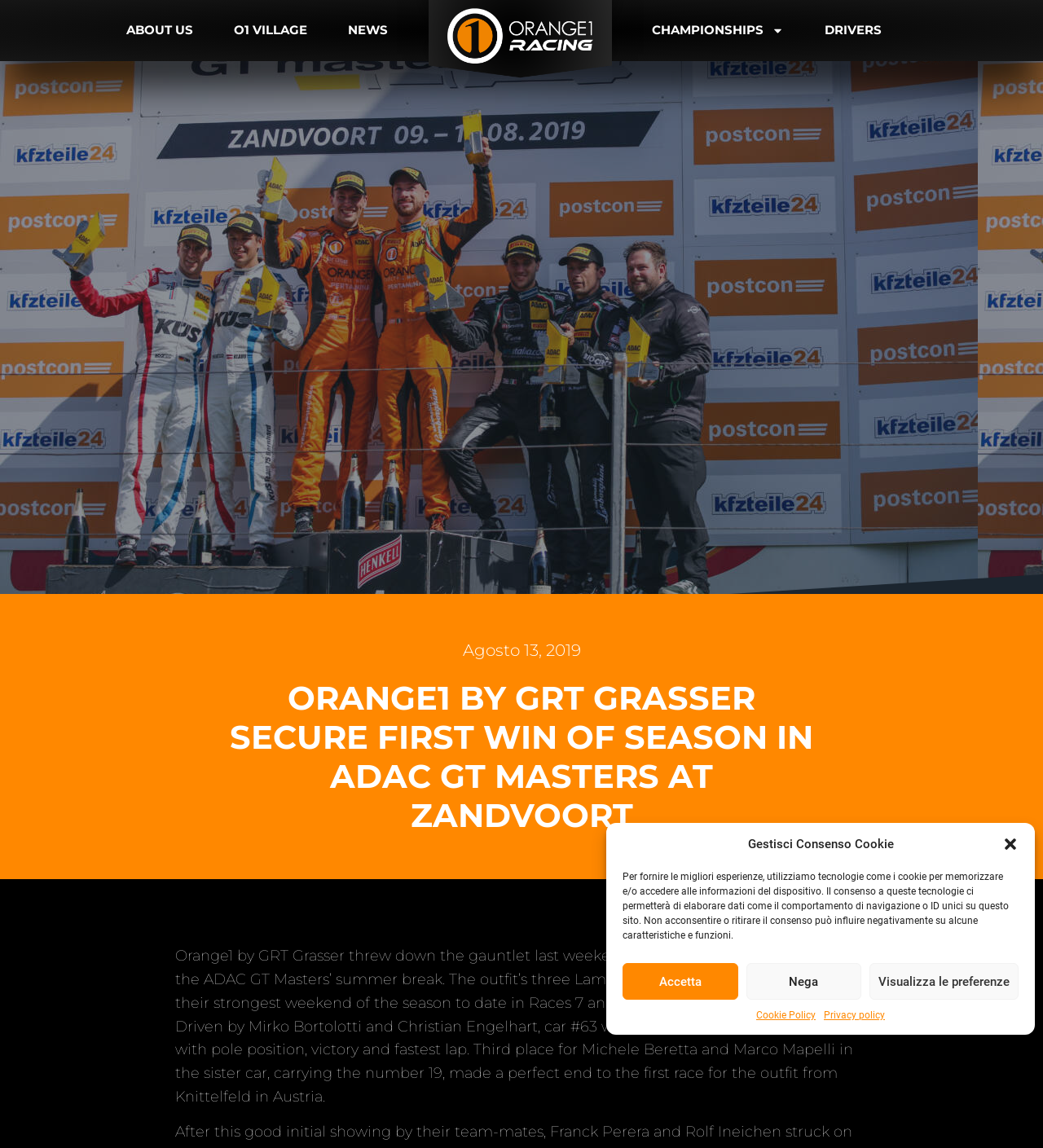Use one word or a short phrase to answer the question provided: 
What type of cars did the team use in the ADAC GT Masters?

Lamborghini Huracán GT3 EVOs